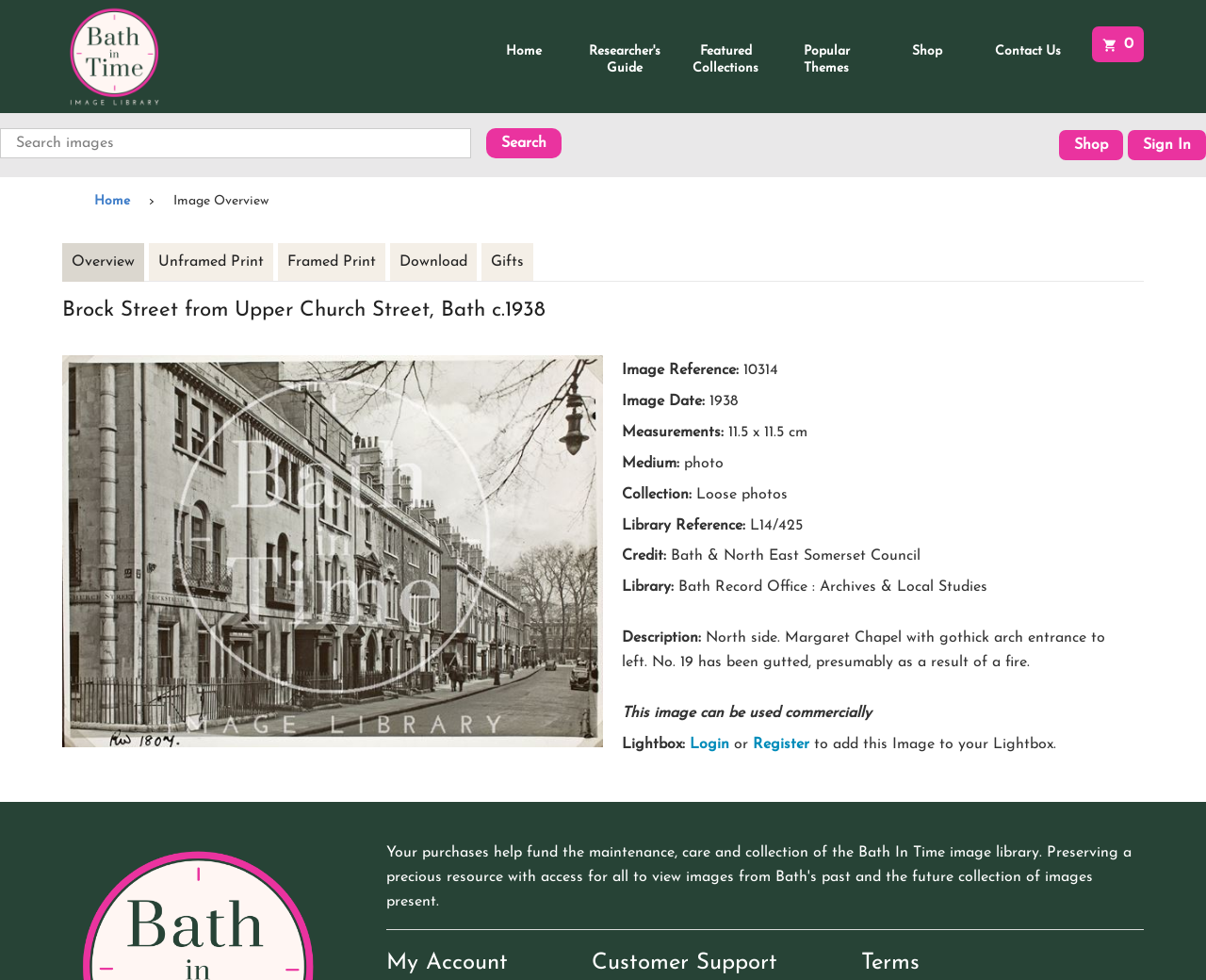Please specify the bounding box coordinates of the area that should be clicked to accomplish the following instruction: "Login". The coordinates should consist of four float numbers between 0 and 1, i.e., [left, top, right, bottom].

[0.572, 0.752, 0.605, 0.767]